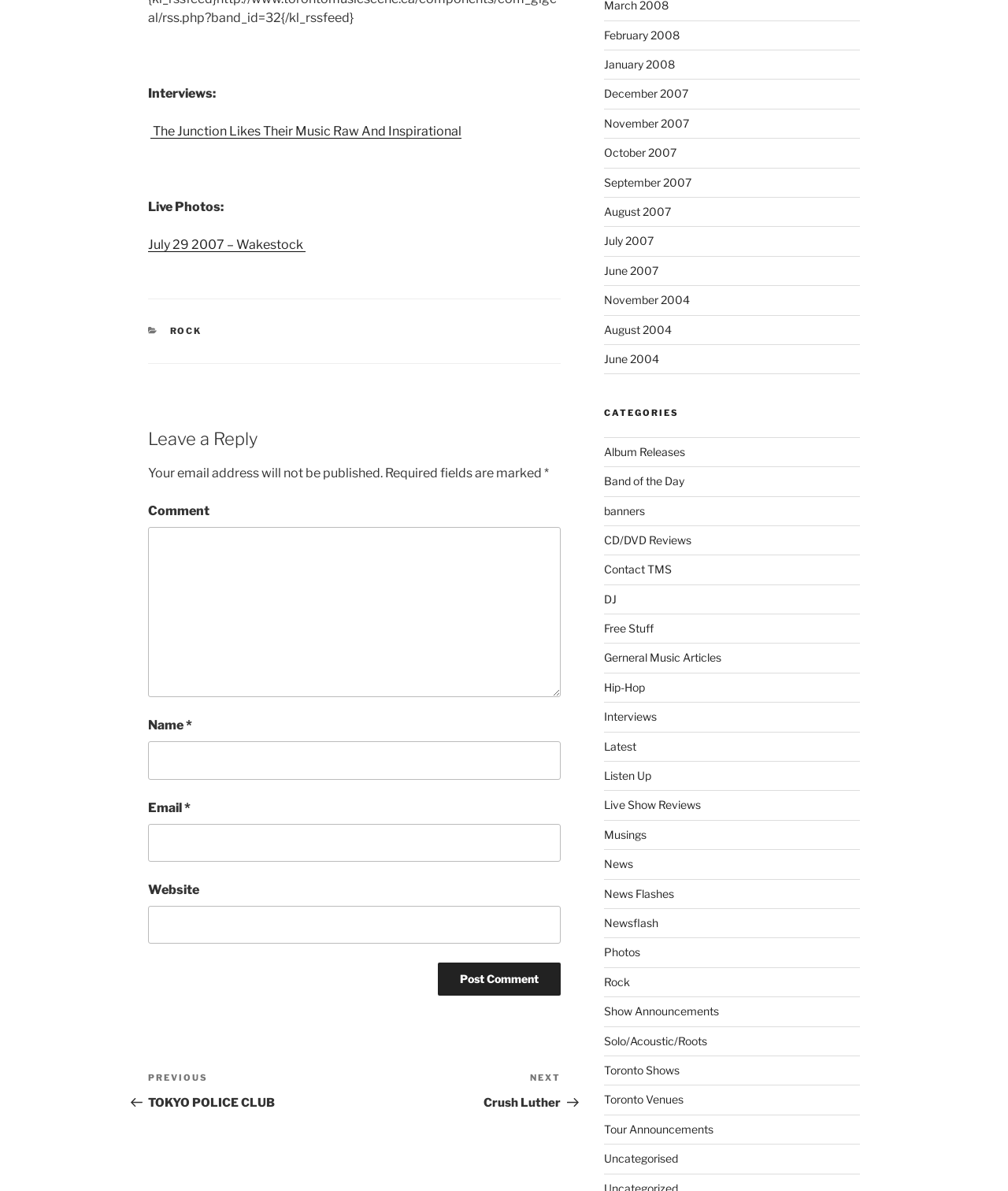What is the topic of the interview mentioned on the webpage?
Please answer the question as detailed as possible based on the image.

The topic of the interview mentioned on the webpage is 'The Junction', as indicated by the link 'The Junction Likes Their Music Raw And Inspirational'.